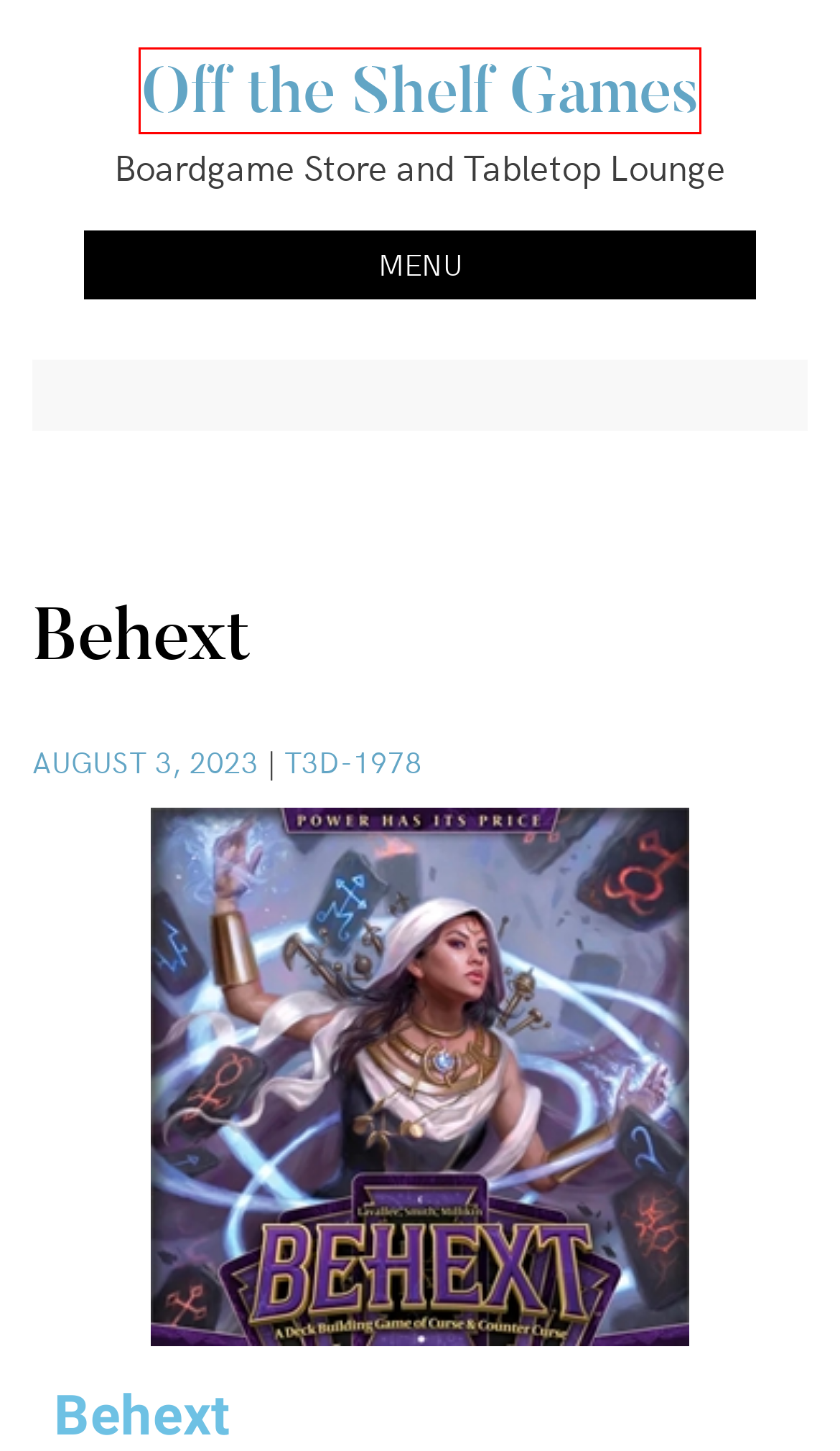Given a webpage screenshot with a red bounding box around a particular element, identify the best description of the new webpage that will appear after clicking on the element inside the red bounding box. Here are the candidates:
A. Deck Building Archives - Off the Shelf Games
B. Board Games Archives - Off the Shelf Games
C. Blog Tool, Publishing Platform, and CMS – WordPress.org
D. T3d-1978, Author at Off the Shelf Games
E. Baseball Highlights: 2045 - Off the Shelf Games
F. Welcome to Off The Shelf Games! - Off the Shelf Games
G. Bequest - Off the Shelf Games
H. WordPress WooCommerce Themes, Elementor Themes and Gutentor Themes

F